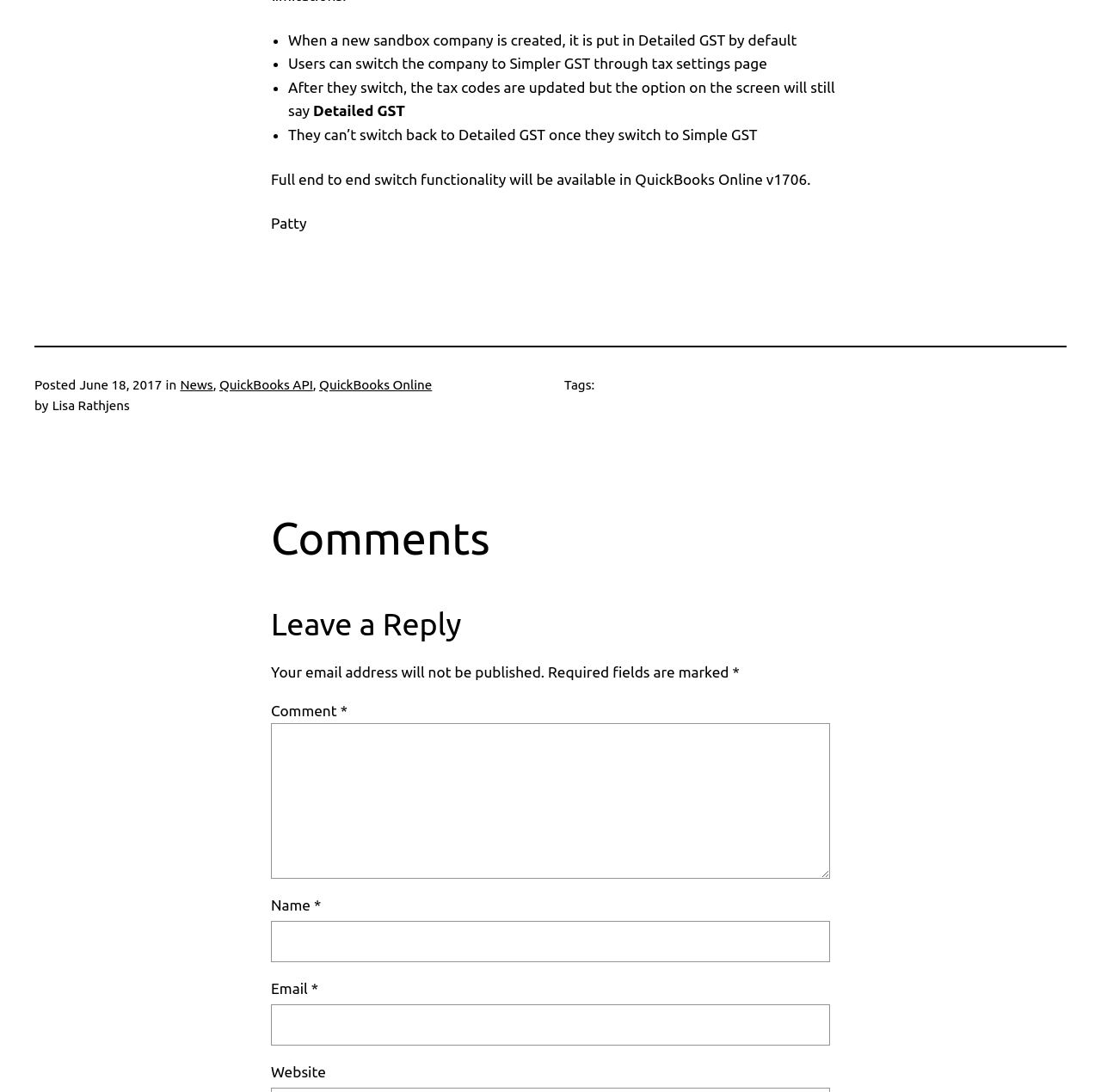Given the webpage screenshot and the description, determine the bounding box coordinates (top-left x, top-left y, bottom-right x, bottom-right y) that define the location of the UI element matching this description: News

[0.164, 0.345, 0.193, 0.358]